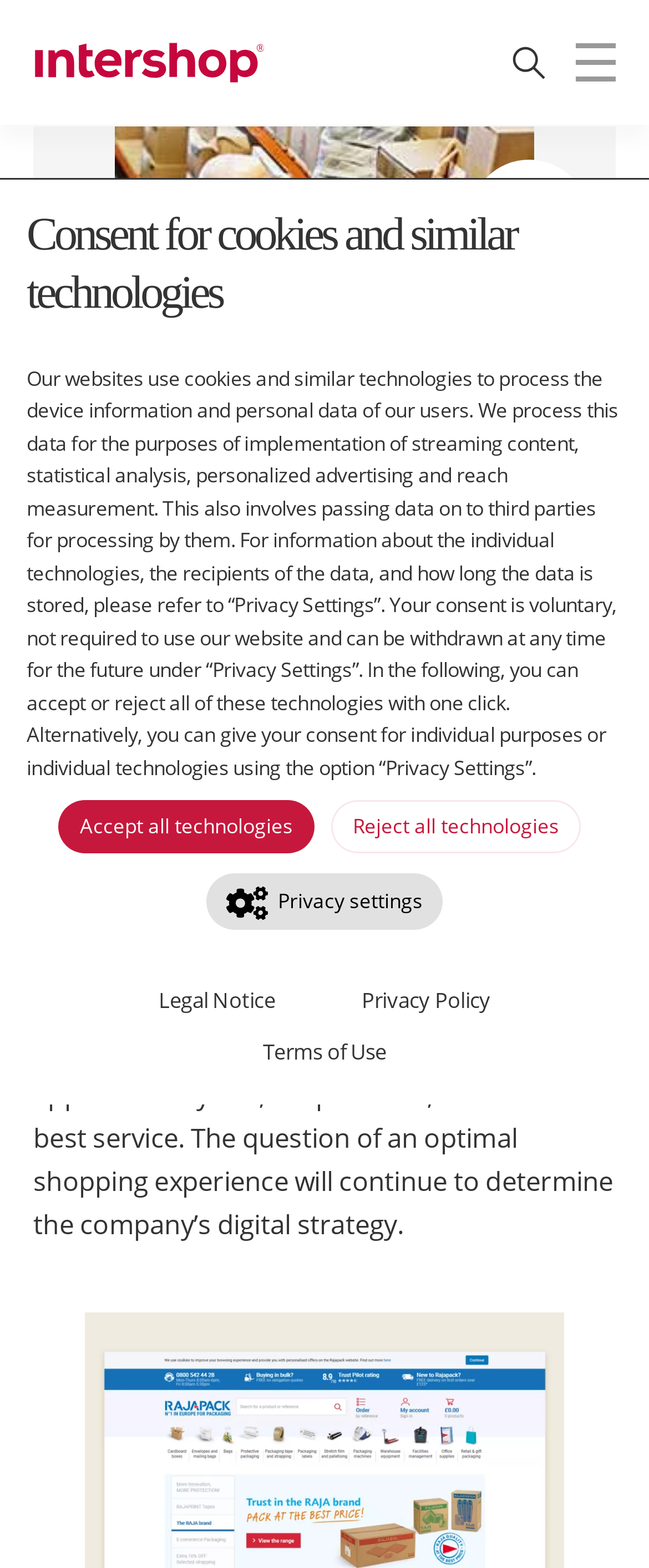What is the company's goal?
Look at the image and provide a detailed response to the question.

The company's goal is not to offer the lowest price for the approximately 250,000 products, but rather the best service, as stated in the quote by Nathalie Chapusot, Director Marketing, Sales and E-Commerce at RAJA.